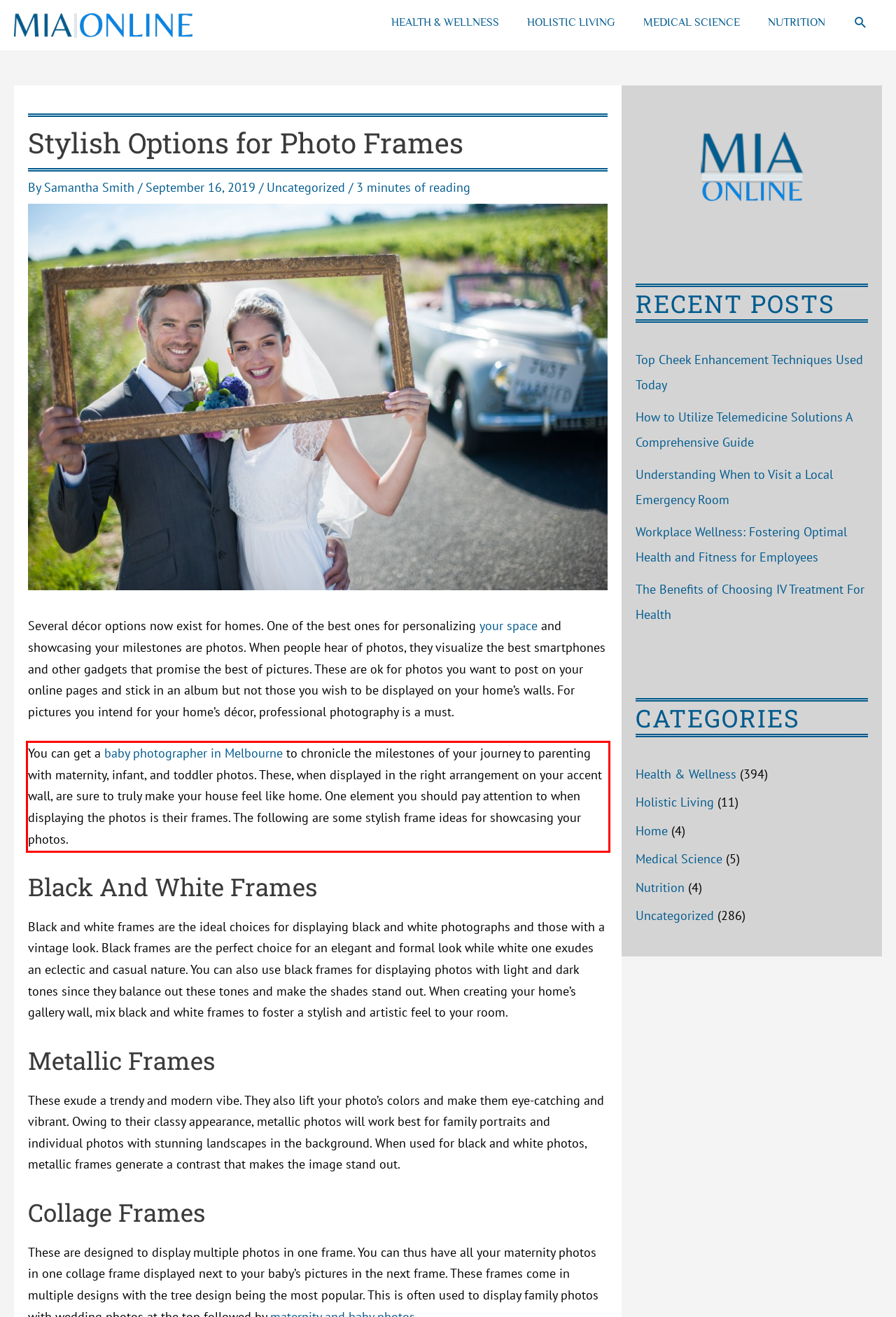Using the provided screenshot, read and generate the text content within the red-bordered area.

You can get a baby photographer in Melbourne to chronicle the milestones of your journey to parenting with maternity, infant, and toddler photos. These, when displayed in the right arrangement on your accent wall, are sure to truly make your house feel like home. One element you should pay attention to when displaying the photos is their frames. The following are some stylish frame ideas for showcasing your photos.